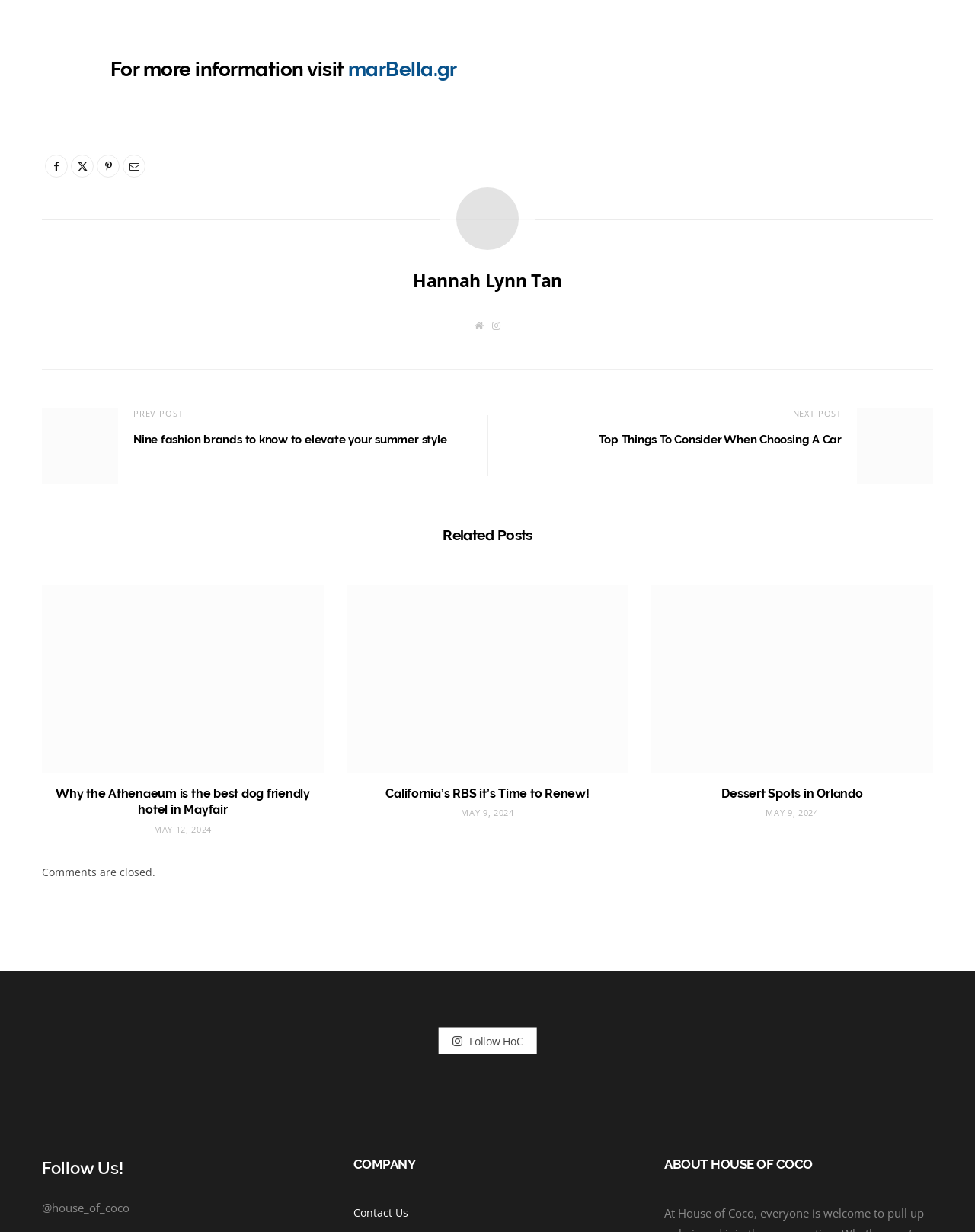Please provide the bounding box coordinates for the element that needs to be clicked to perform the instruction: "Check the related post 'Why the Athenaeum is the best dog friendly hotel in Mayfair'". The coordinates must consist of four float numbers between 0 and 1, formatted as [left, top, right, bottom].

[0.043, 0.475, 0.332, 0.627]